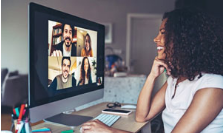Carefully examine the image and provide an in-depth answer to the question: How many participants are in the video call?

The woman is participating in a video call, and there are four other participants visible on her computer screen, making a total of five participants in the call.